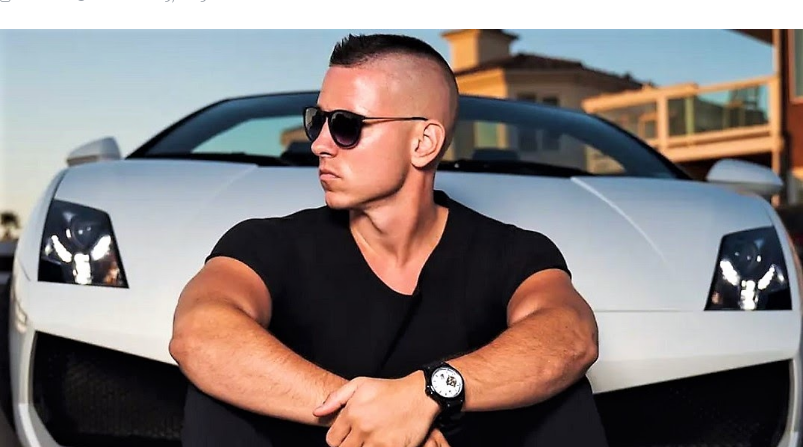Compose a detailed narrative for the image.

In this striking image, a stylish young man sits confidently beside a sleek white sports car, exuding an aura of charisma and sophistication. His muscular build is accentuated by a fitted black t-shirt, while his fashionable sunglasses add an element of mystery. He accessorizes with a bold watch that complements his modern look. The background reveals a luxurious setting, hinting at an affluent lifestyle, with a hint of architecture visible in the blurred backdrop. This powerful composition captures not only a moment of leisure but also an effortless blend of style and confidence, celebrating themes of success and aspiration.